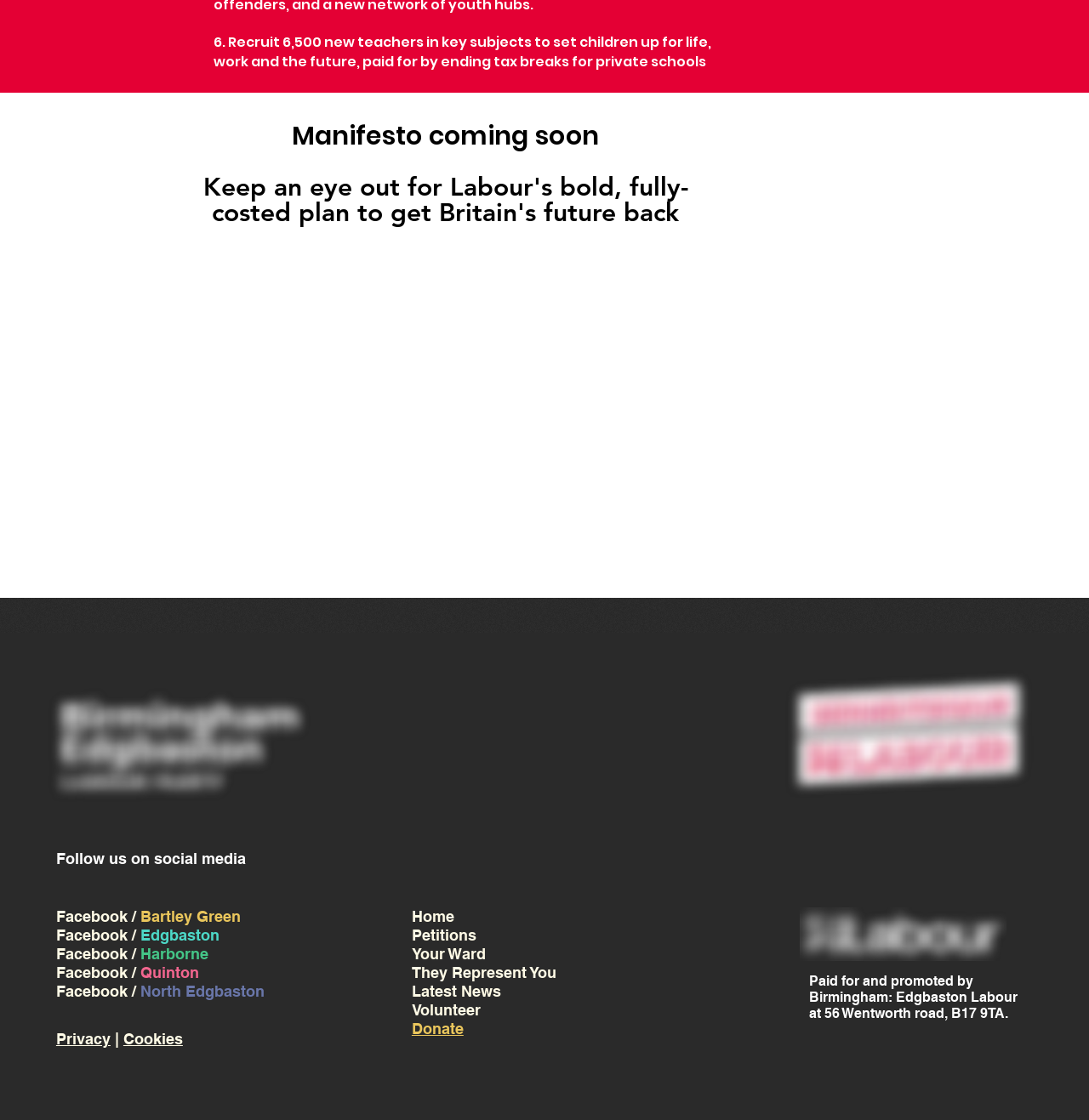Please find the bounding box coordinates of the section that needs to be clicked to achieve this instruction: "View '6 Best Quince Tree Companion Plants'".

None